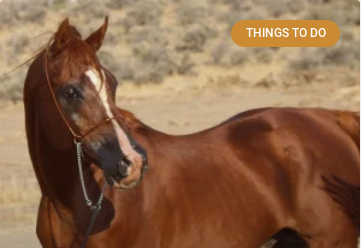Deliver an in-depth description of the image, highlighting major points.

The image features a striking Arabian horse, notable for its elegant build and expressive features. With a rich chestnut coat that glistens in the sunlight, the horse stands in a serene outdoor setting, surrounded by a muted landscape that emphasizes its beauty. The horse appears attentive, showcasing its proud stance and flowing mane. In the upper right corner, a button labeled "THINGS TO DO" indicates further exploration opportunities related to engaging activities or experiences, possibly highlighting options for horse enthusiasts or visitors to the area. This image encapsulates the allure of horses and ignites curiosity about equestrian activities available in the surrounding region.